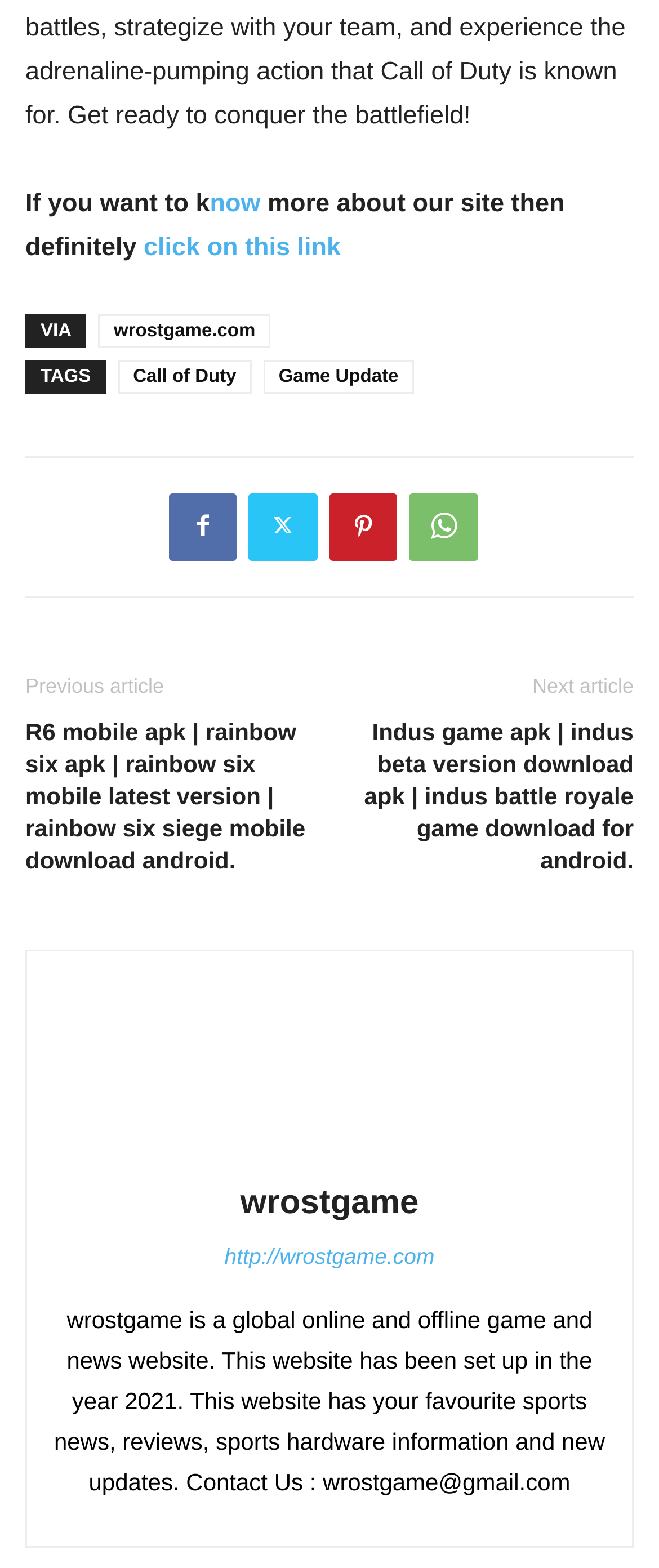Locate the bounding box coordinates of the area that needs to be clicked to fulfill the following instruction: "read the previous article". The coordinates should be in the format of four float numbers between 0 and 1, namely [left, top, right, bottom].

[0.038, 0.43, 0.249, 0.445]